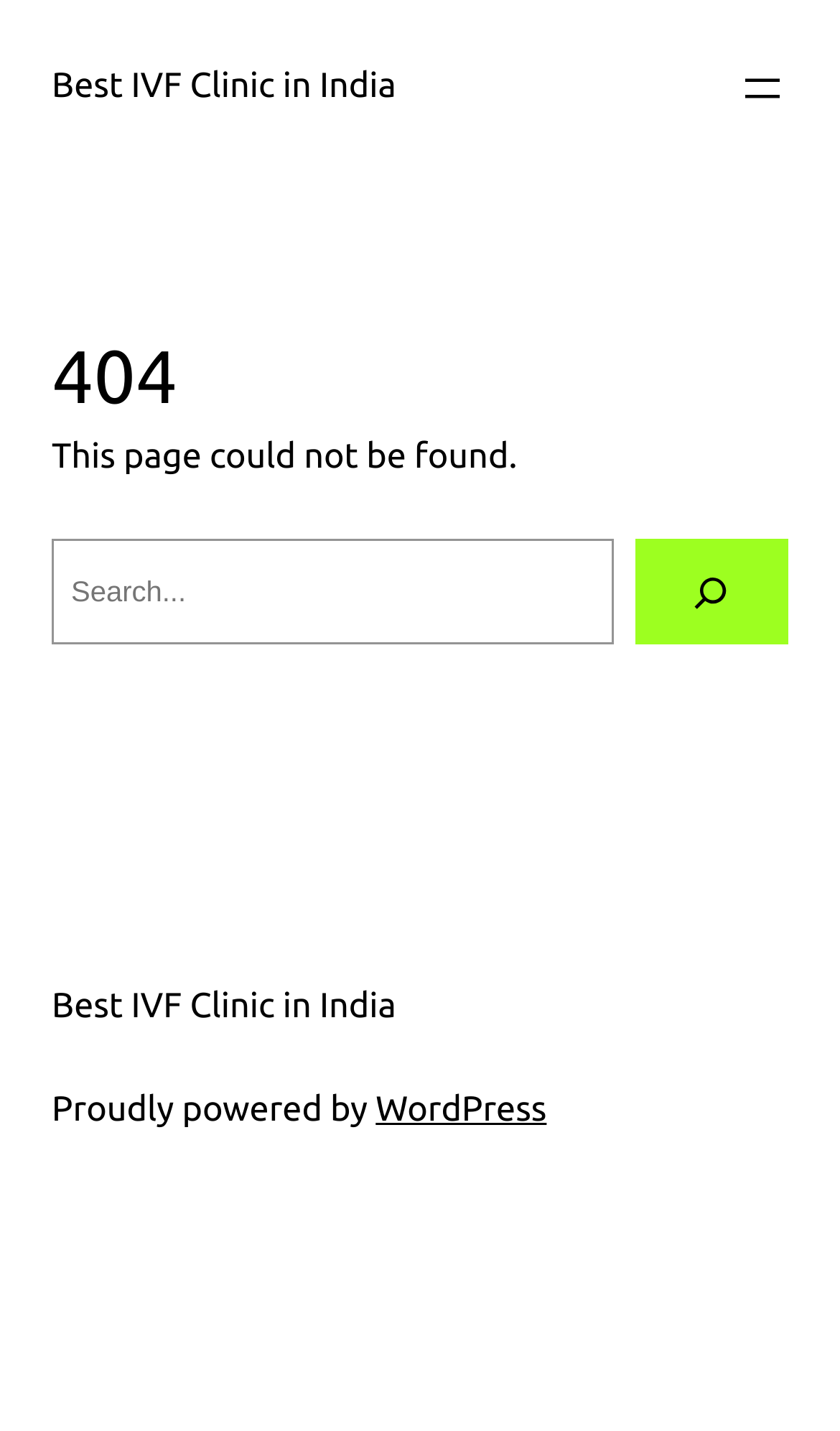What is the name of the platform powering this website?
Look at the screenshot and provide an in-depth answer.

I found the name of the platform by looking at the link element with the text 'WordPress' which is a child of the contentinfo element.